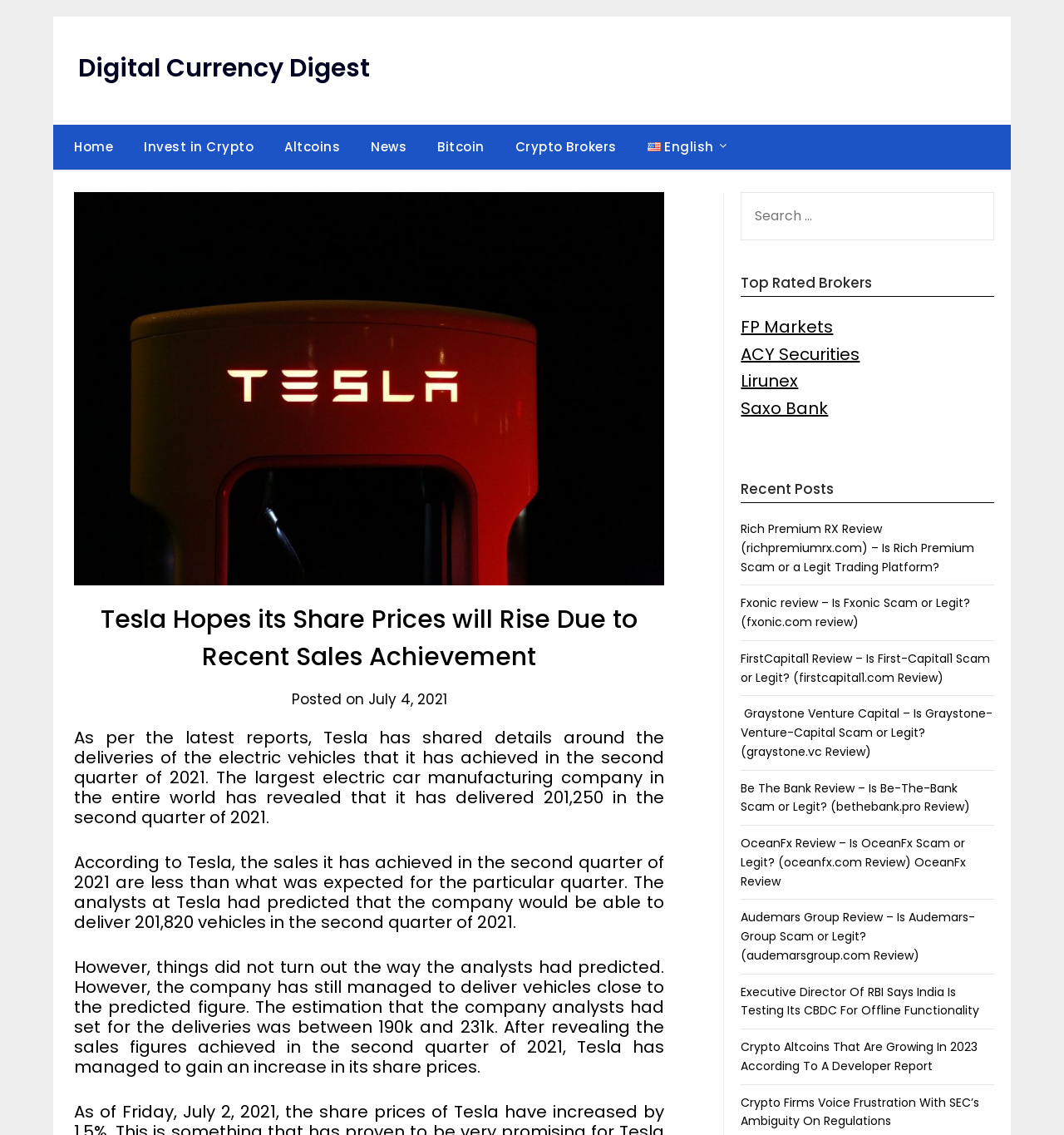Use the information in the screenshot to answer the question comprehensively: What is the purpose of the search box?

The search box is located at the top right corner of the webpage, and its purpose is to allow users to search for specific content within the website, as indicated by the StaticText element with the text 'SEARCH FOR:' and the searchbox element.